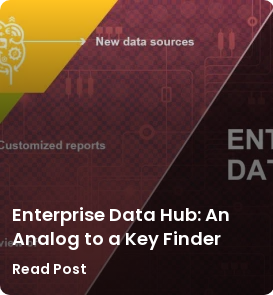Give a short answer using one word or phrase for the question:
What is the purpose of the call-to-action button?

To encourage viewers to read the post